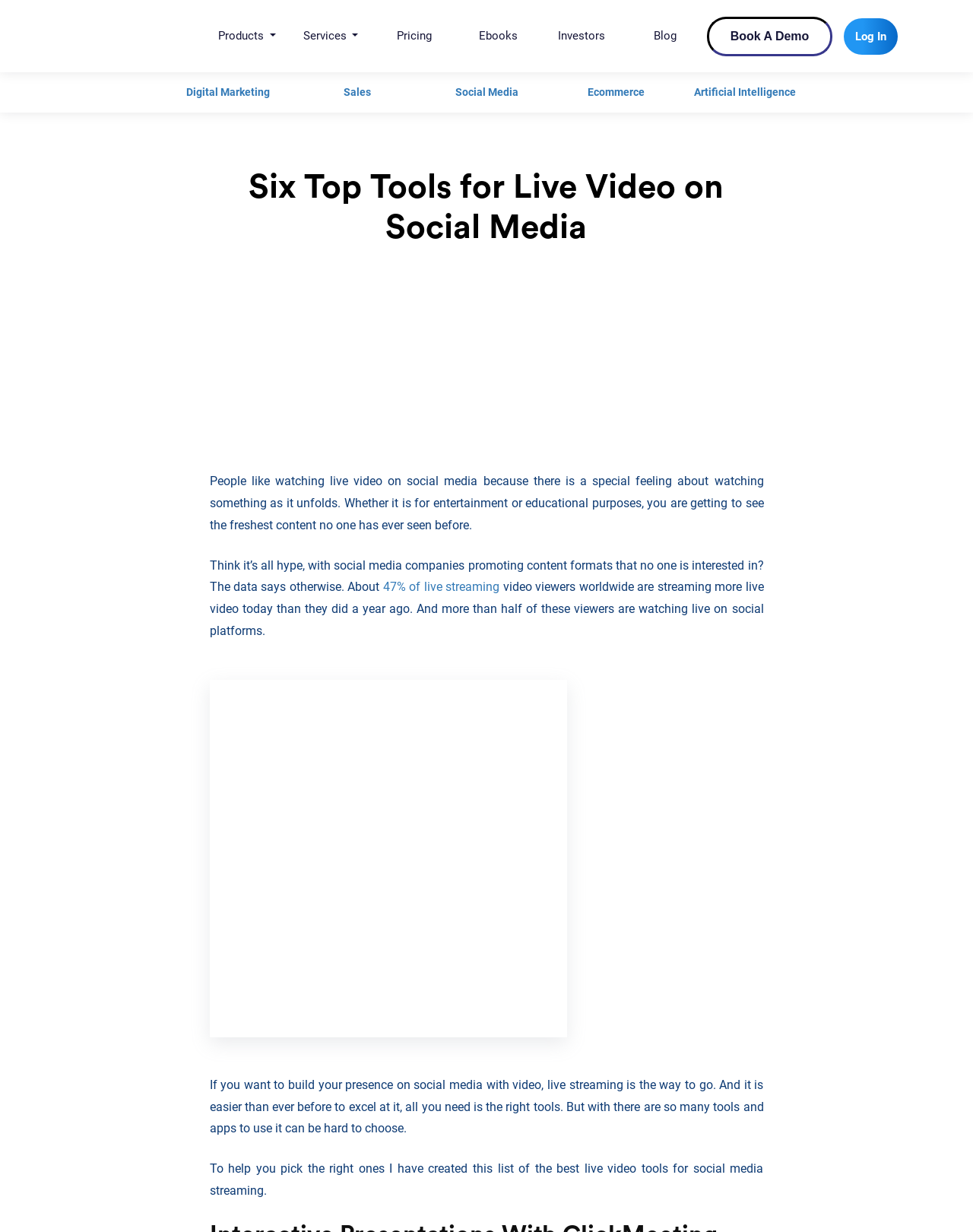Using the description "Sales", predict the bounding box of the relevant HTML element.

[0.301, 0.064, 0.434, 0.086]